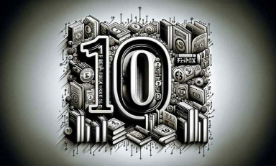Based on the image, give a detailed response to the question: What is the significance of currency and knowledge in the design?

The combination of elements of currency and knowledge in the design effectively emphasizes the importance of financial literacy and trading expertise, suggesting that having knowledge in finance is crucial for successful trading.